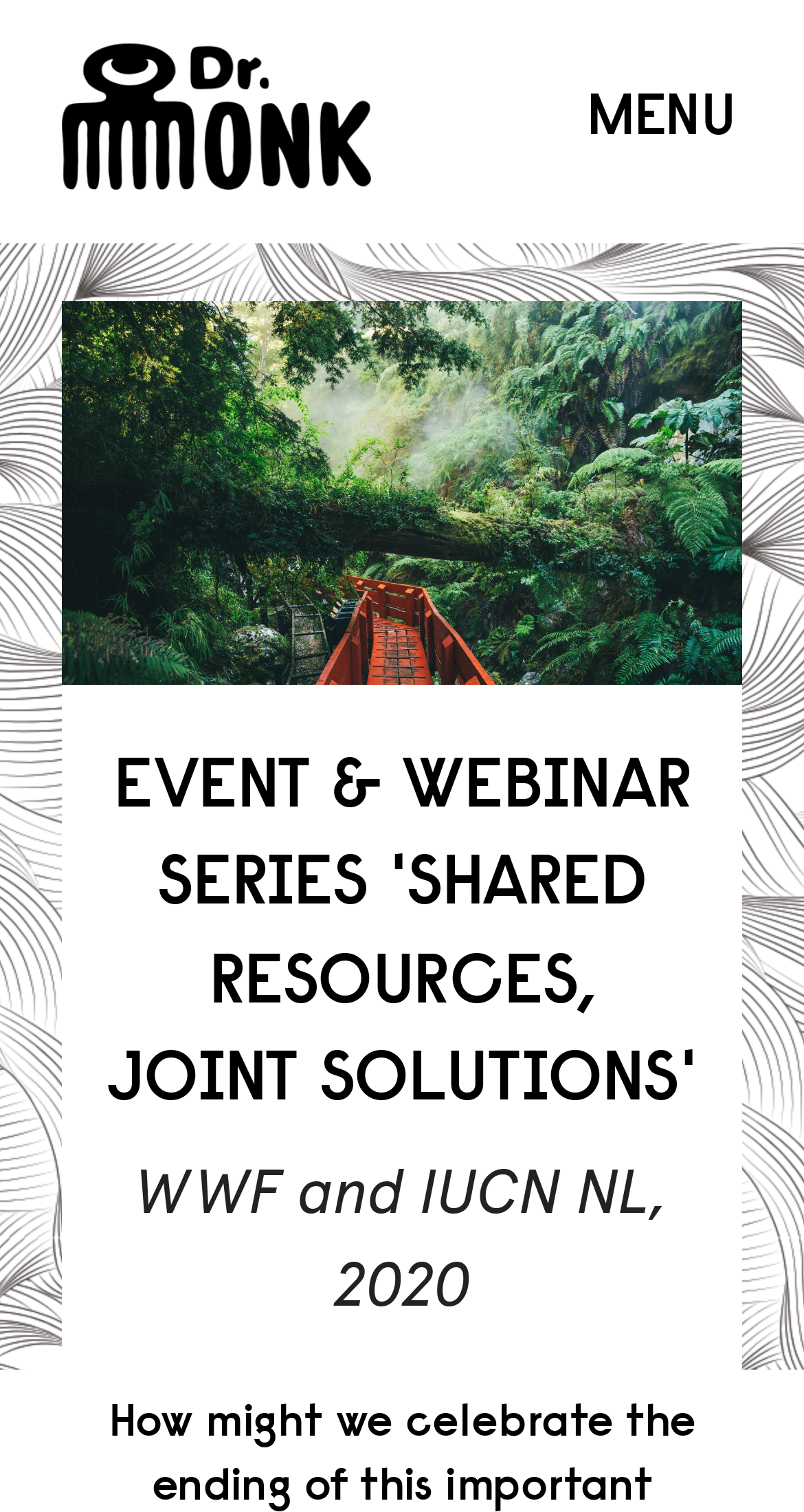Extract the text of the main heading from the webpage.

EVENT & WEBINAR SERIES 'SHARED RESOURCES, JOINT SOLUTIONS'